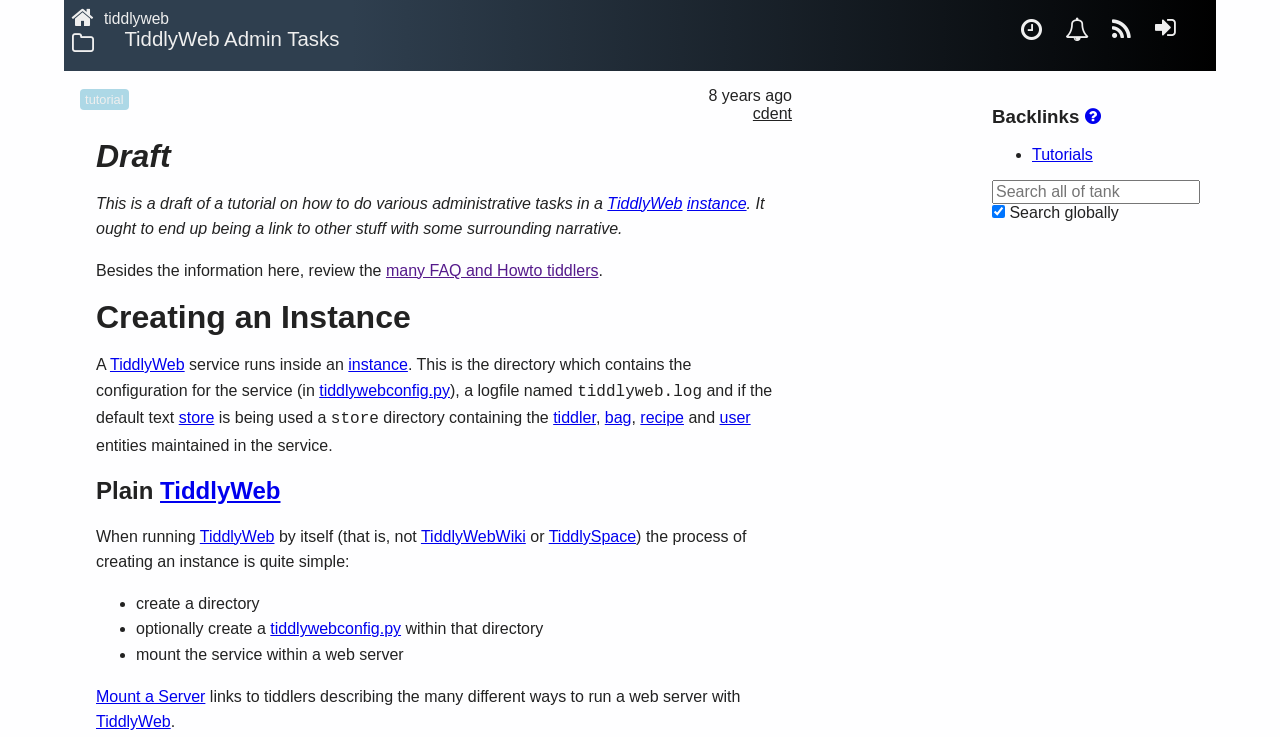Identify the bounding box coordinates of the element to click to follow this instruction: 'Search all of tank'. Ensure the coordinates are four float values between 0 and 1, provided as [left, top, right, bottom].

[0.775, 0.245, 0.938, 0.277]